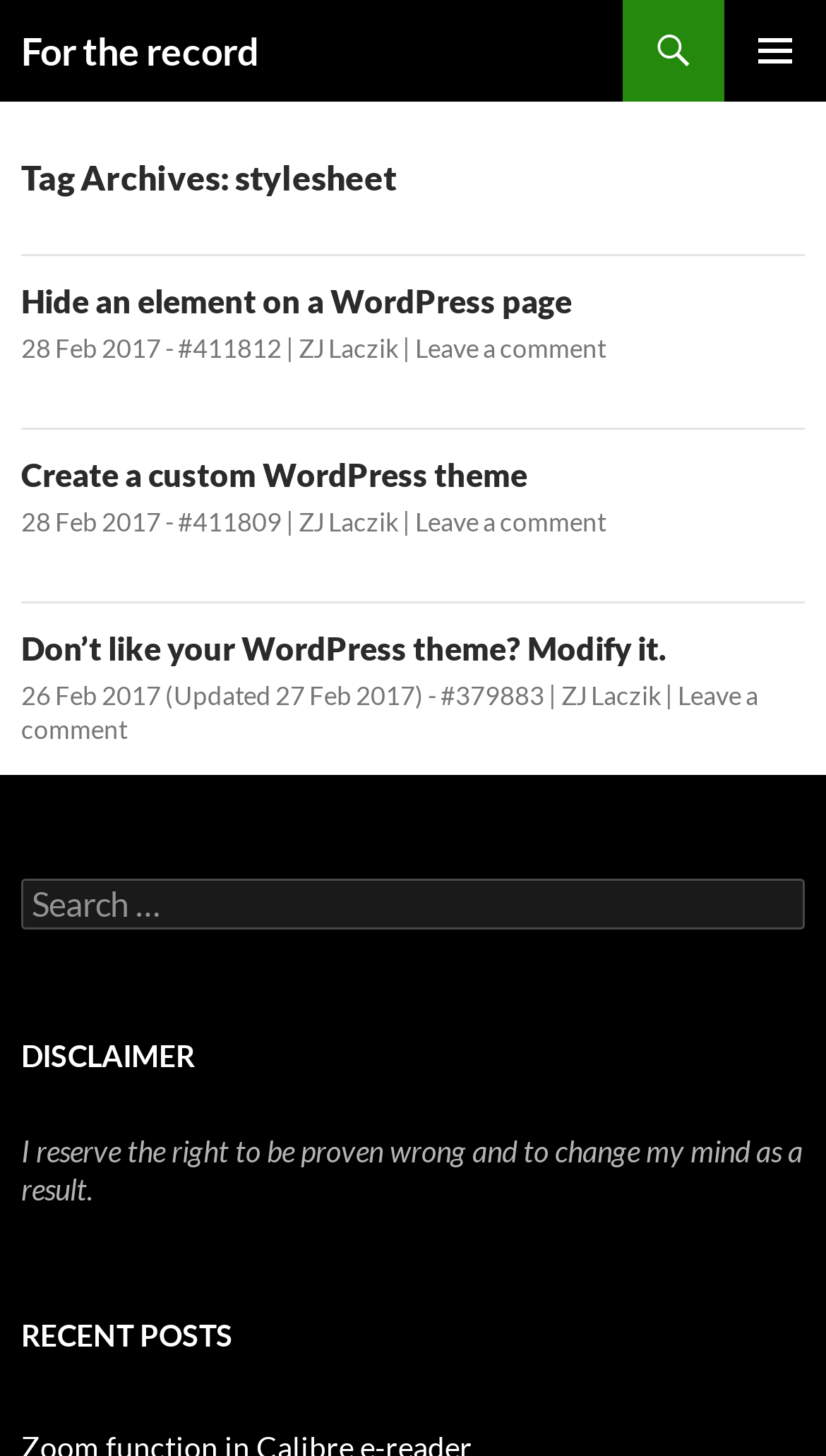Indicate the bounding box coordinates of the element that must be clicked to execute the instruction: "View the RECENT POSTS". The coordinates should be given as four float numbers between 0 and 1, i.e., [left, top, right, bottom].

[0.026, 0.9, 0.974, 0.935]